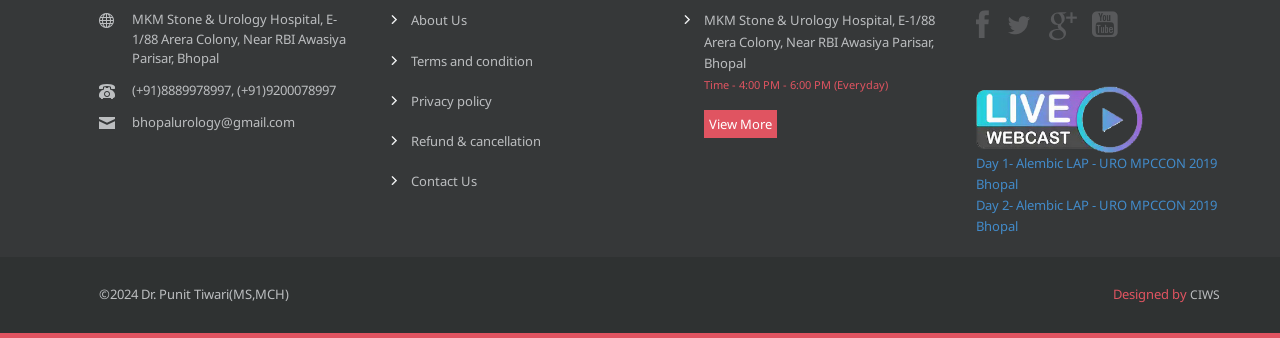Provide a one-word or one-phrase answer to the question:
Who designed the website?

CIWS